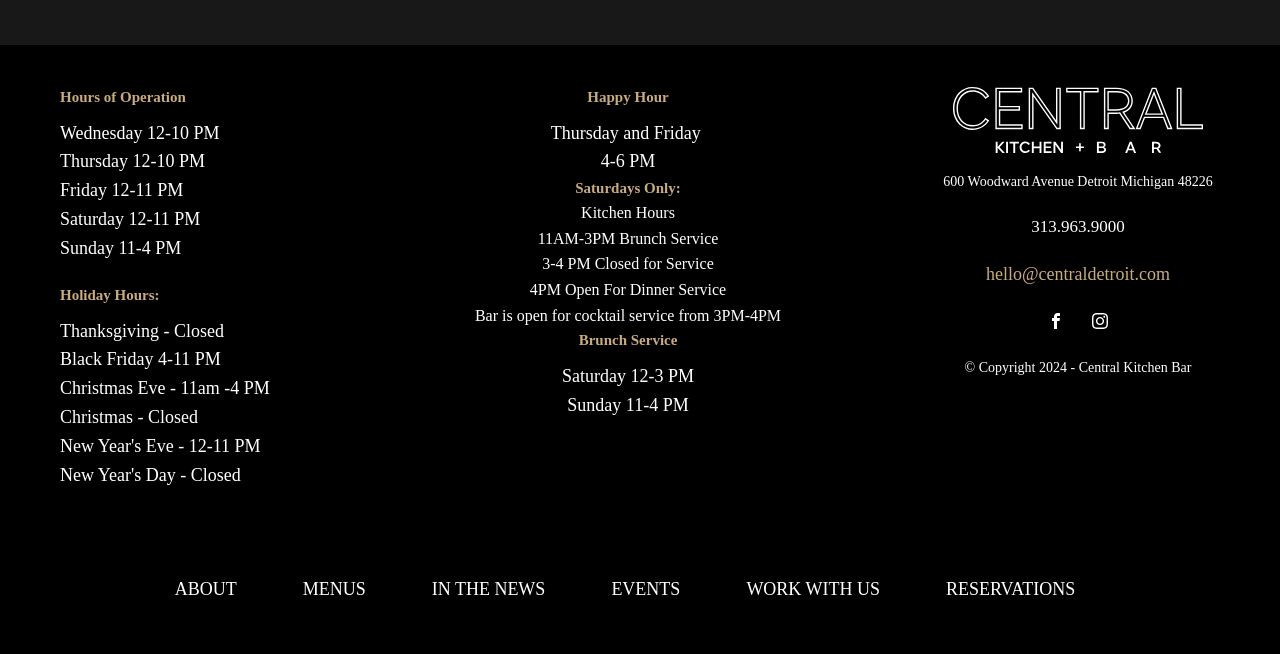Identify the bounding box coordinates of the area that should be clicked in order to complete the given instruction: "Visit Facebook page". The bounding box coordinates should be four float numbers between 0 and 1, i.e., [left, top, right, bottom].

[0.812, 0.466, 0.838, 0.515]